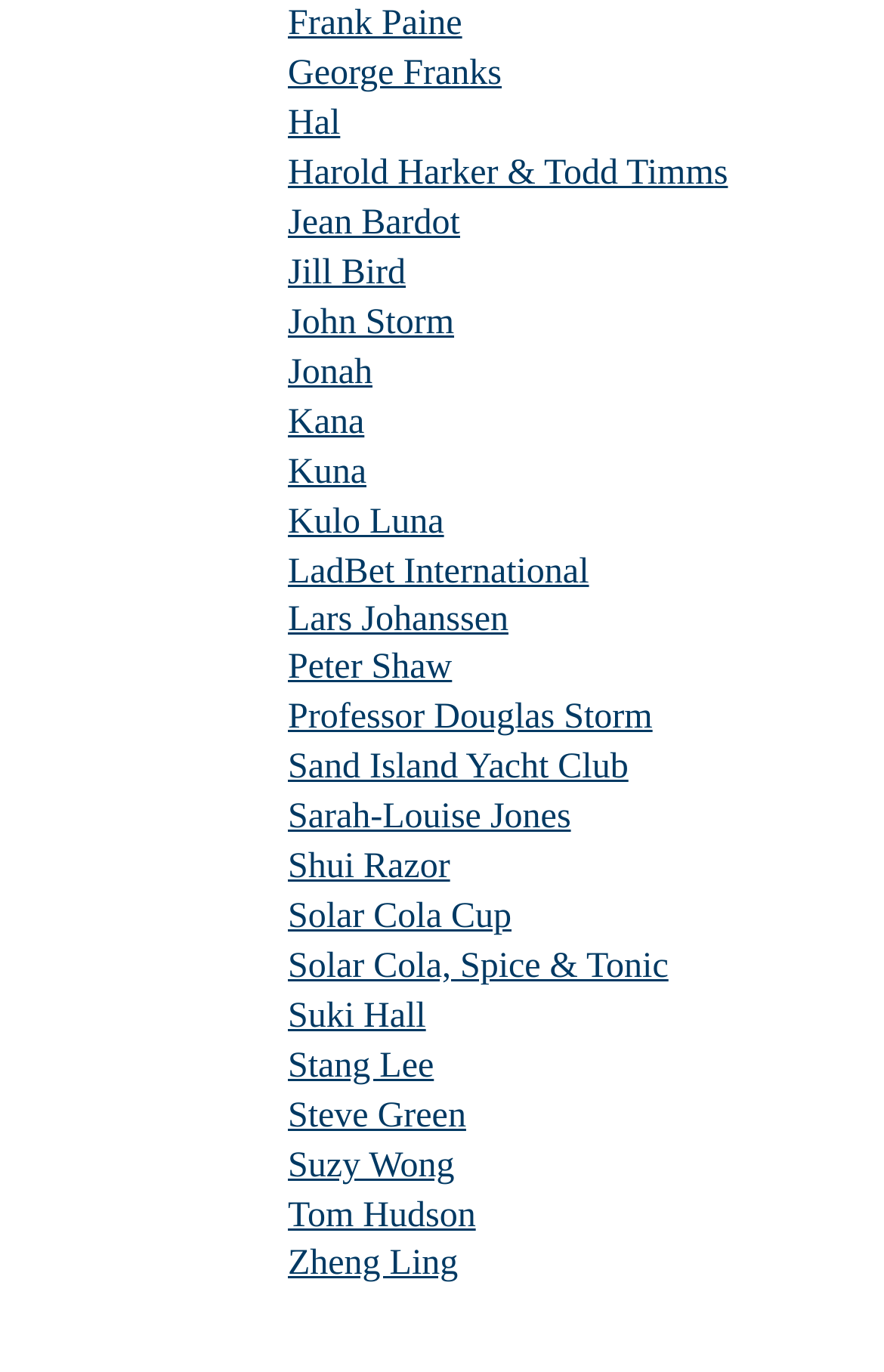Pinpoint the bounding box coordinates of the element that must be clicked to accomplish the following instruction: "visit George Franks". The coordinates should be in the format of four float numbers between 0 and 1, i.e., [left, top, right, bottom].

[0.326, 0.041, 0.568, 0.068]